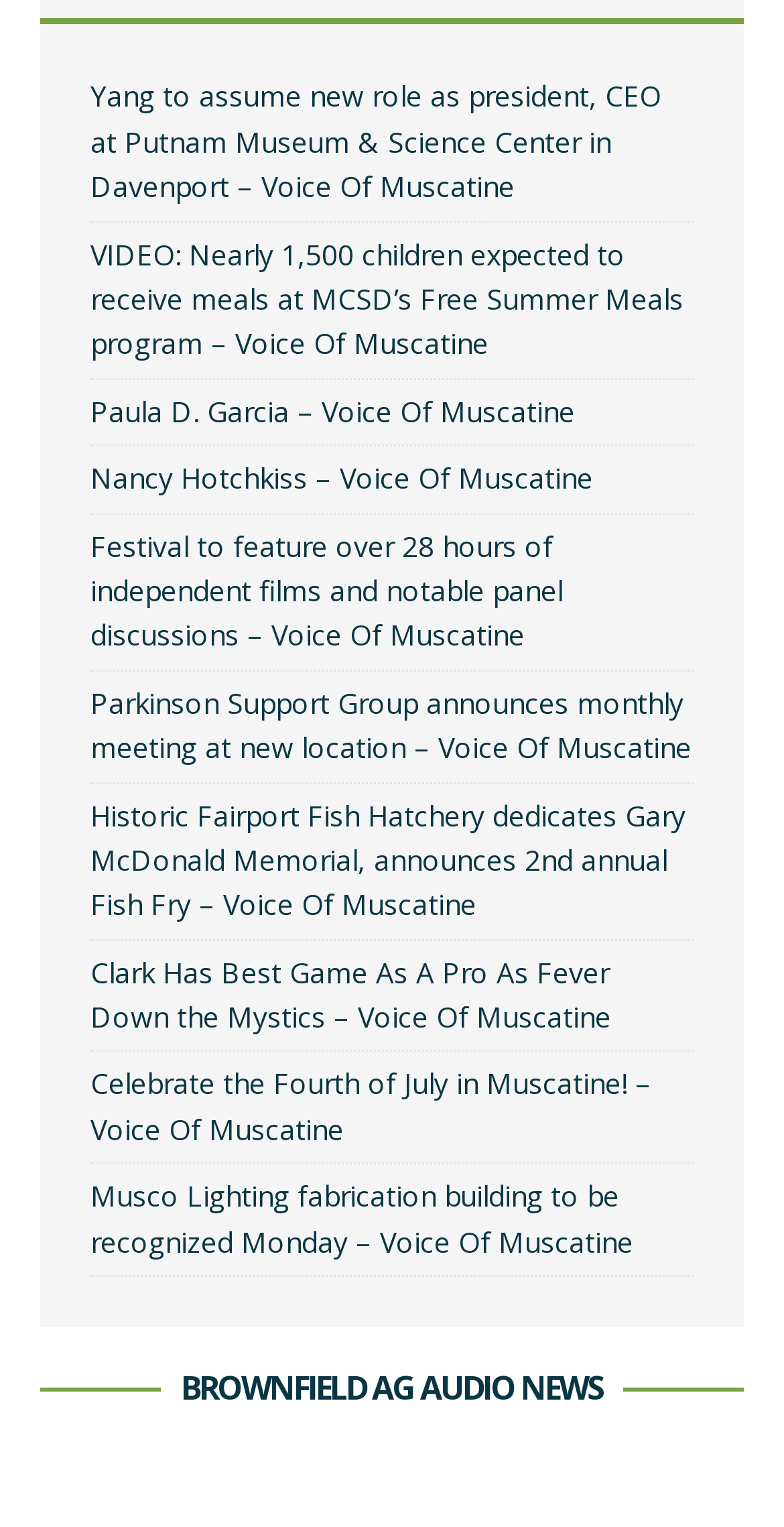Identify the bounding box coordinates of the region that needs to be clicked to carry out this instruction: "Watch video about Free Summer Meals program". Provide these coordinates as four float numbers ranging from 0 to 1, i.e., [left, top, right, bottom].

[0.115, 0.154, 0.872, 0.238]